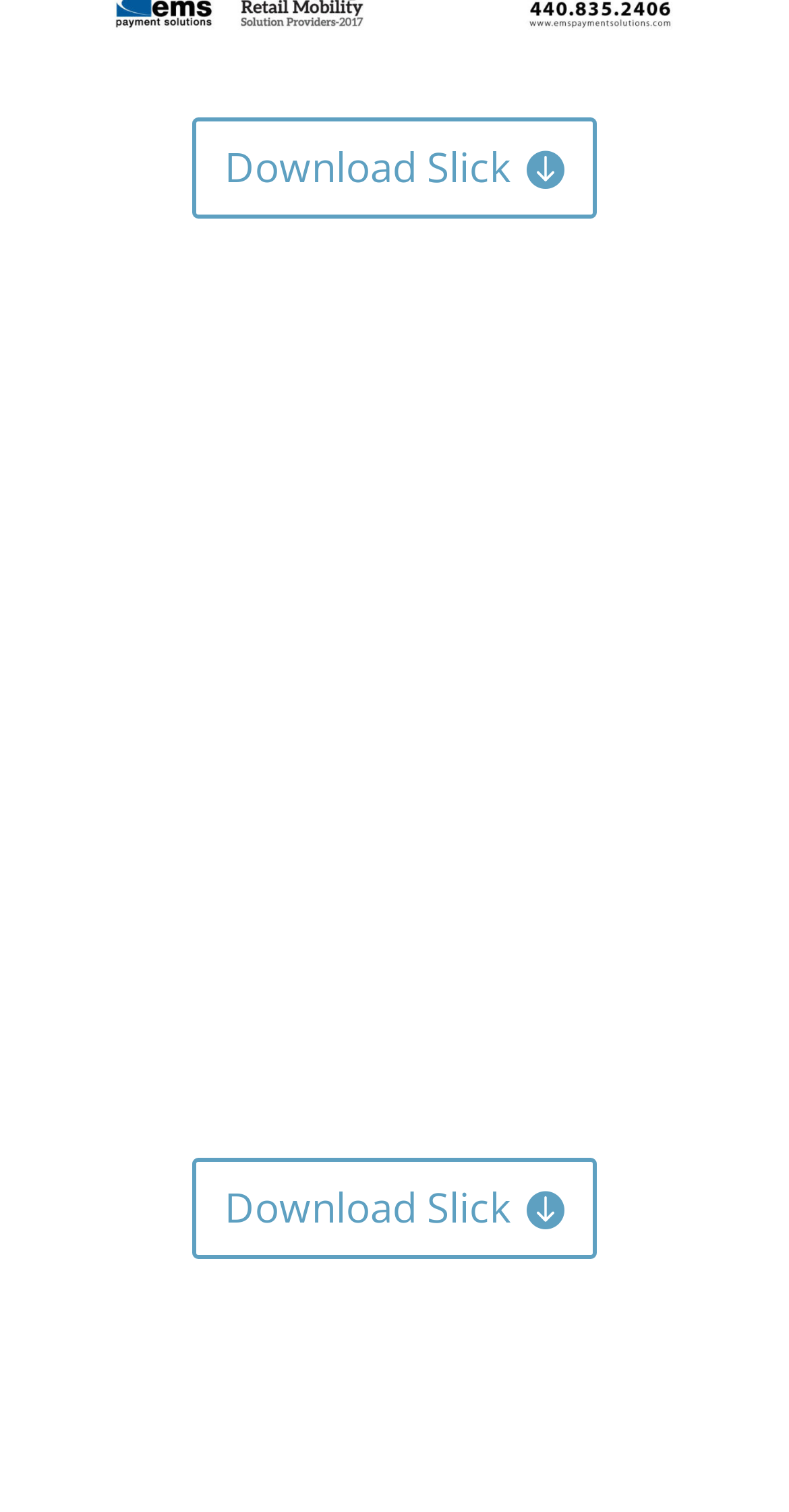Extract the bounding box coordinates for the HTML element that matches this description: "Download Slick". The coordinates should be four float numbers between 0 and 1, i.e., [left, top, right, bottom].

[0.244, 0.765, 0.756, 0.832]